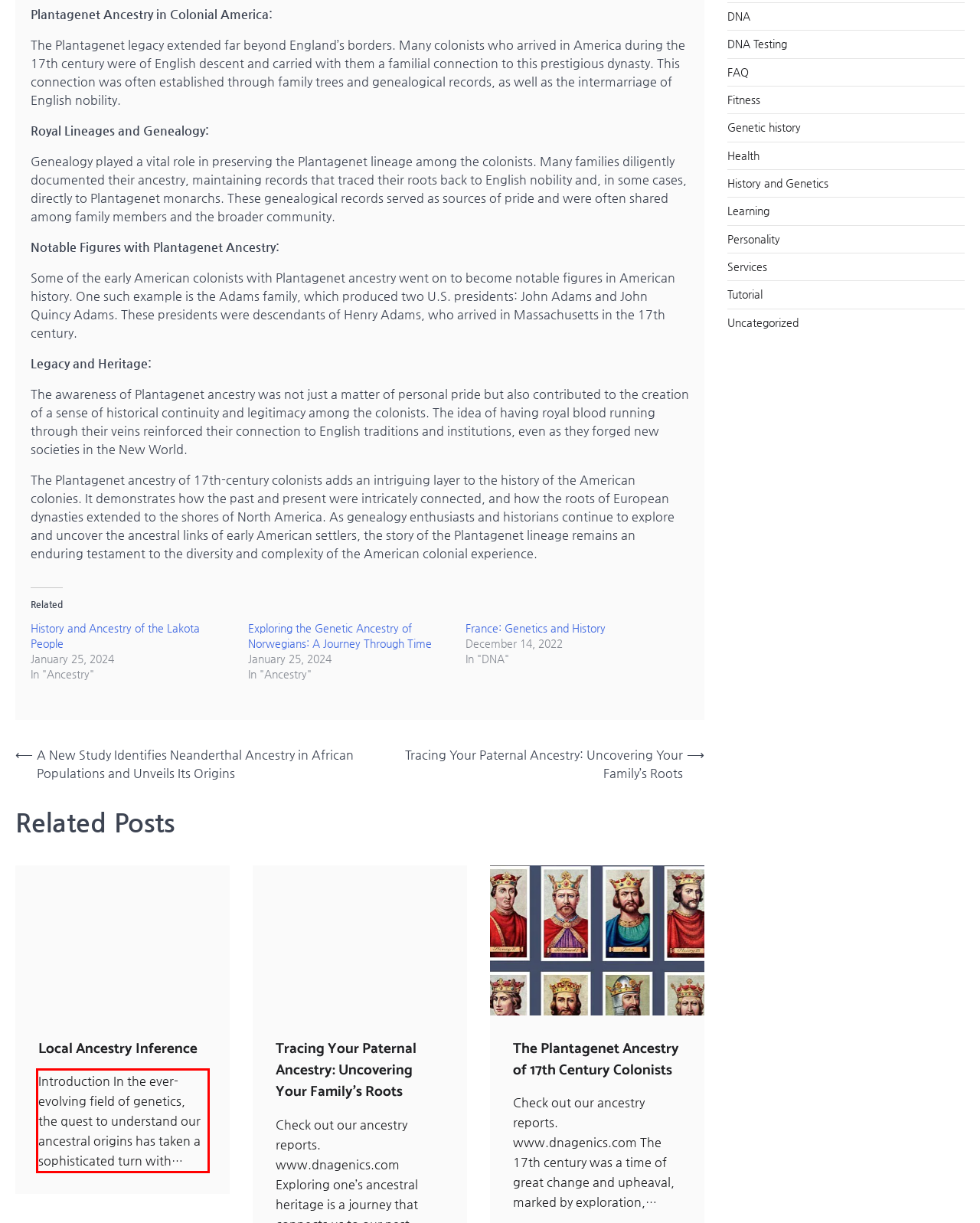Review the screenshot of the webpage and recognize the text inside the red rectangle bounding box. Provide the extracted text content.

Introduction In the ever-evolving field of genetics, the quest to understand our ancestral origins has taken a sophisticated turn with…